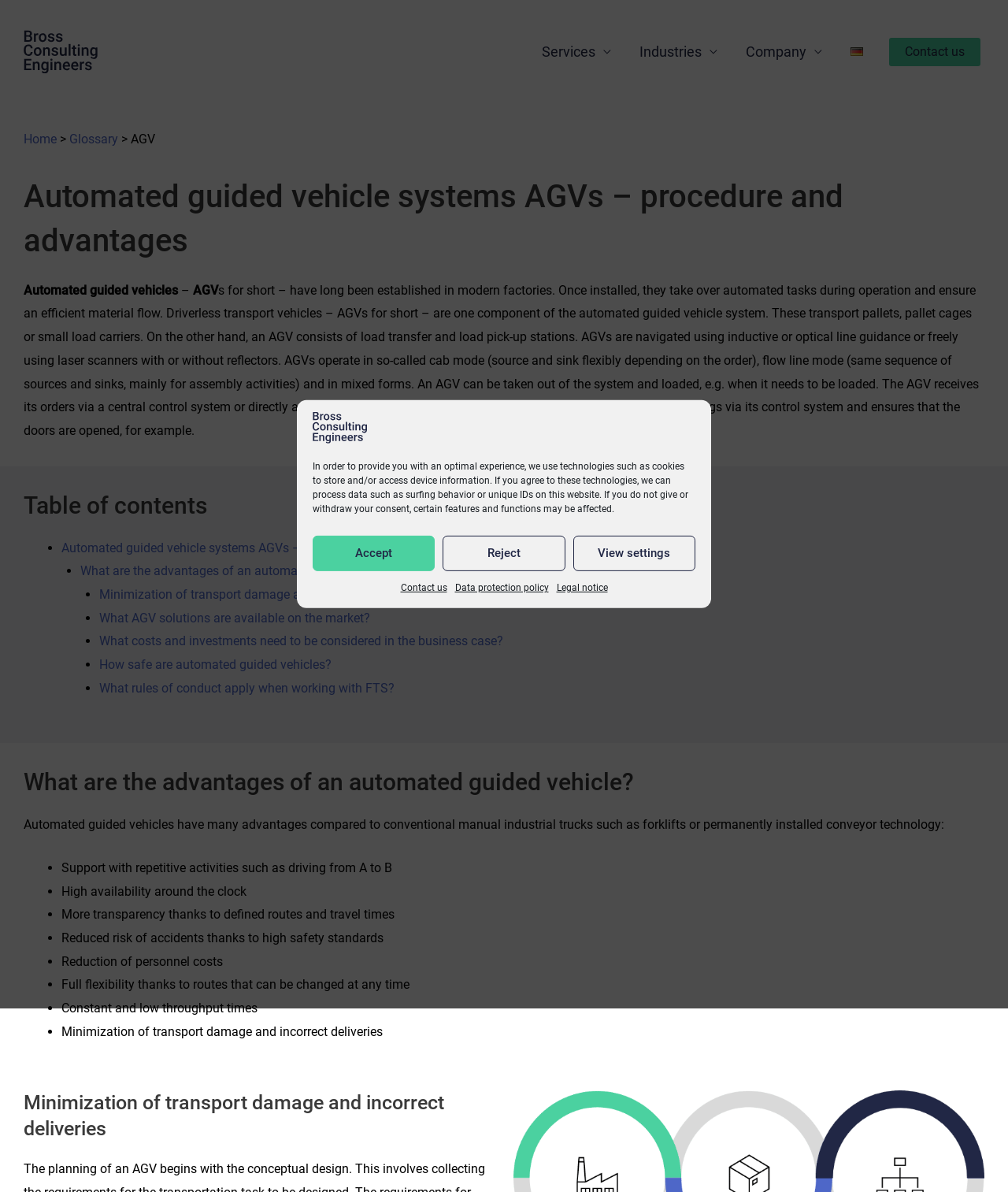Please identify the bounding box coordinates of the clickable area that will allow you to execute the instruction: "Click the 'What are the advantages of an automated guided vehicle?' link".

[0.08, 0.473, 0.401, 0.485]